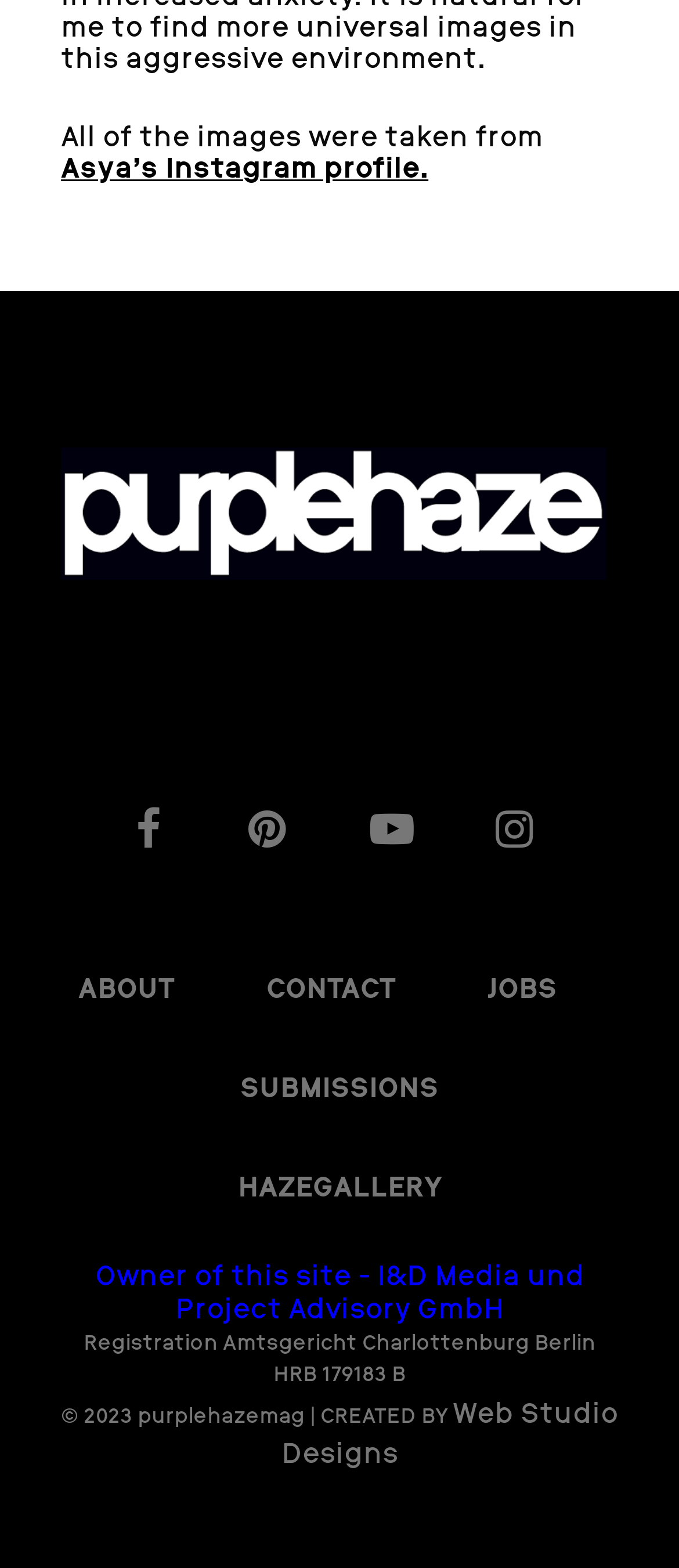Identify the bounding box coordinates of the area that should be clicked in order to complete the given instruction: "go to HAZE GALLERY". The bounding box coordinates should be four float numbers between 0 and 1, i.e., [left, top, right, bottom].

[0.35, 0.745, 0.65, 0.772]